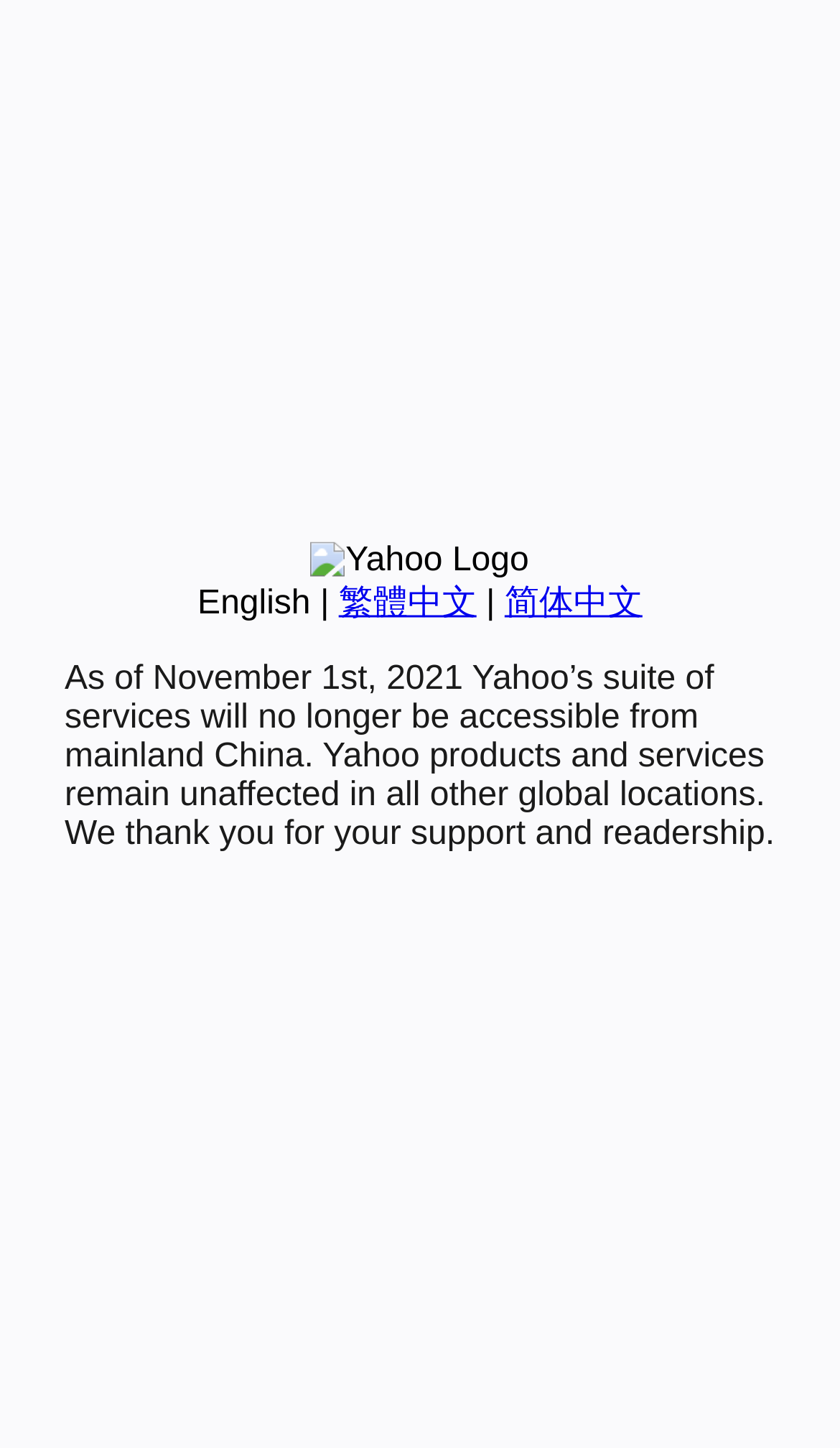Provide the bounding box coordinates of the HTML element this sentence describes: "繁體中文".

[0.403, 0.404, 0.567, 0.429]